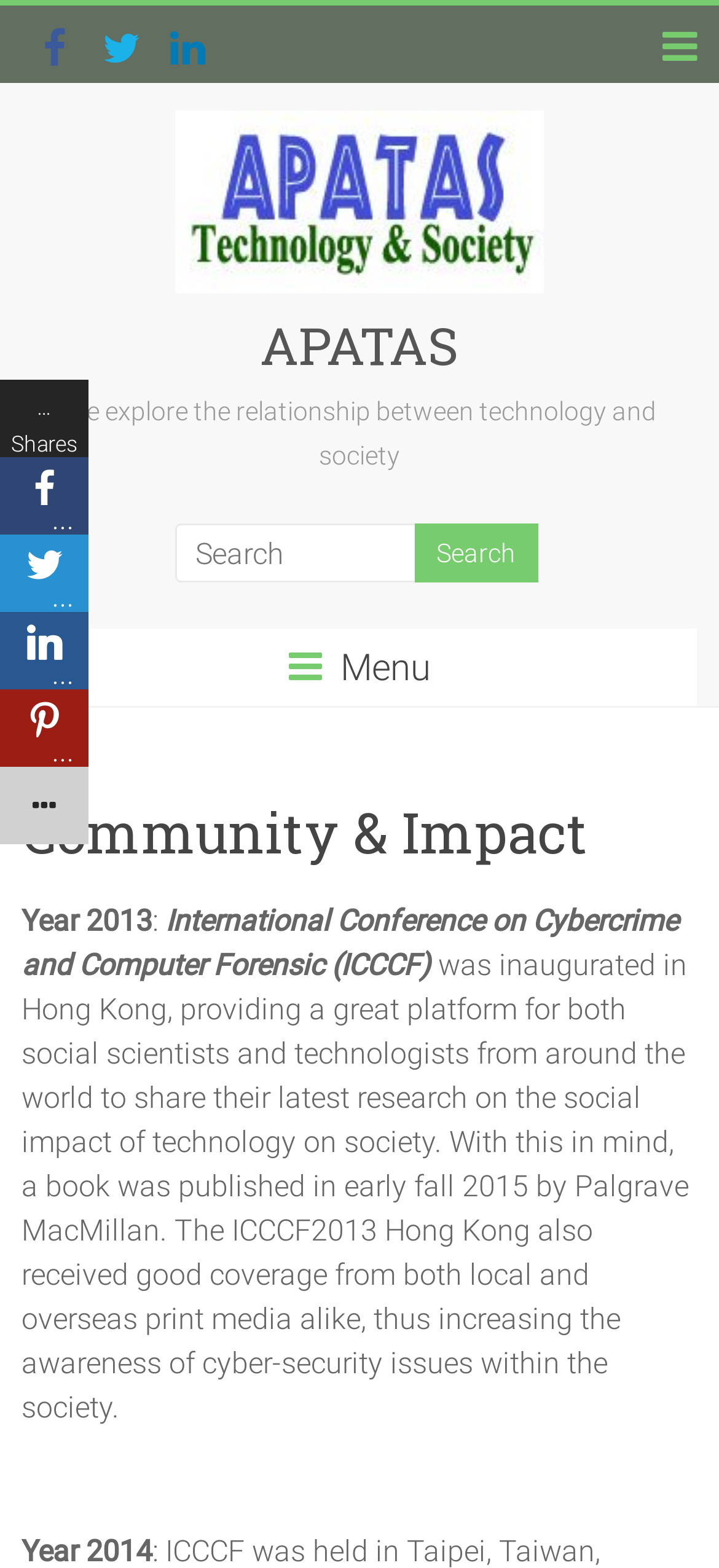Specify the bounding box coordinates of the area to click in order to execute this command: 'Click the APATAS link'. The coordinates should consist of four float numbers ranging from 0 to 1, and should be formatted as [left, top, right, bottom].

[0.244, 0.071, 0.756, 0.093]